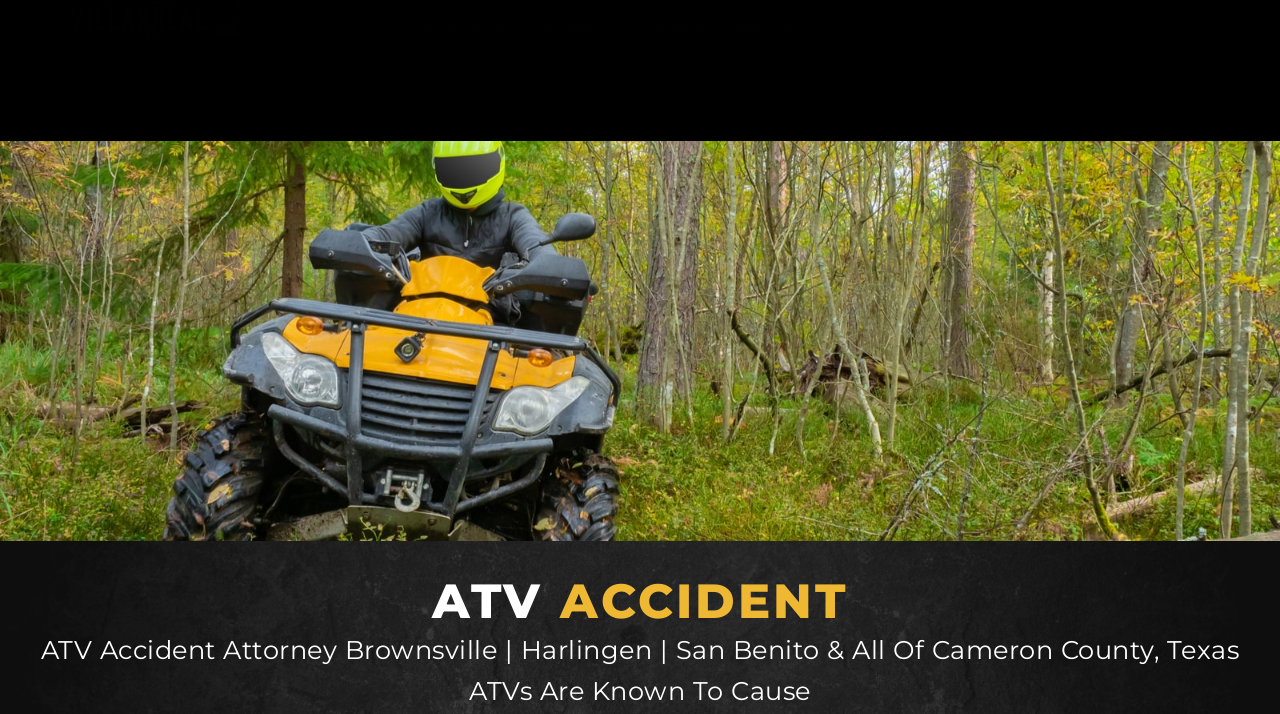Locate the bounding box coordinates of the item that should be clicked to fulfill the instruction: "Call the phone number for a free consultation".

[0.772, 0.077, 0.938, 0.148]